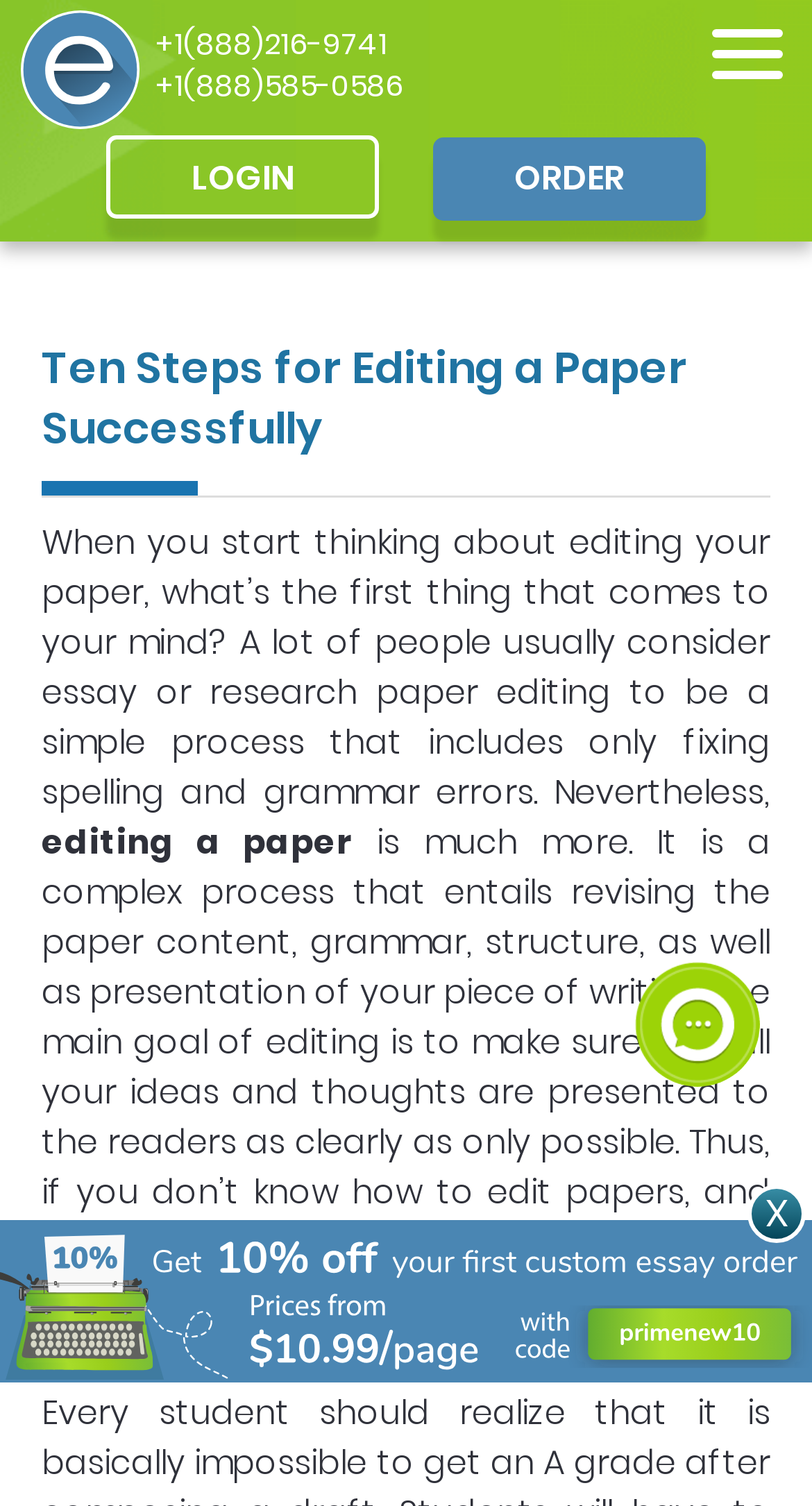Please reply with a single word or brief phrase to the question: 
What is the alternative to scrolling up to the top of the webpage?

Back to top